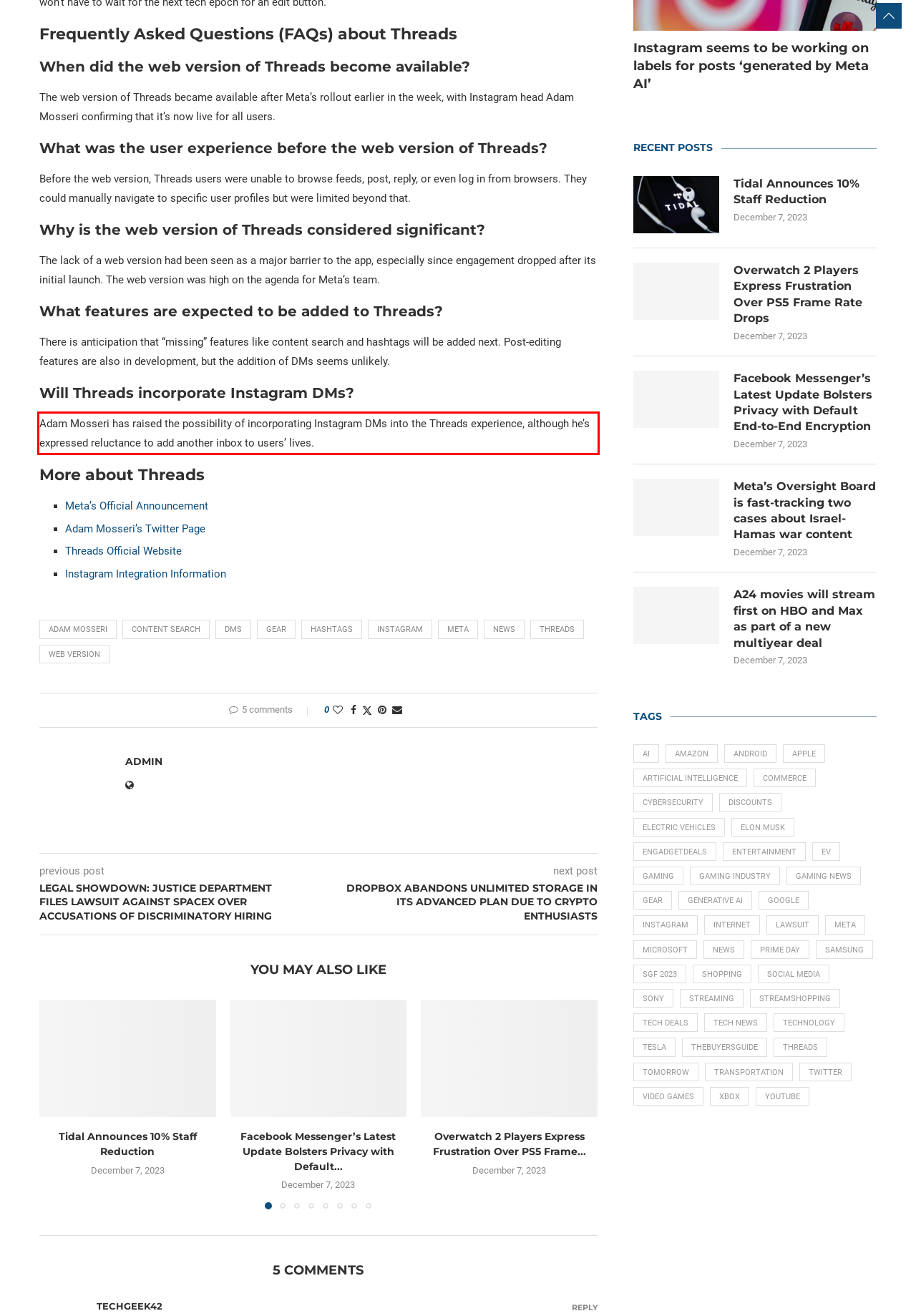Within the provided webpage screenshot, find the red rectangle bounding box and perform OCR to obtain the text content.

Adam Mosseri has raised the possibility of incorporating Instagram DMs into the Threads experience, although he’s expressed reluctance to add another inbox to users’ lives.